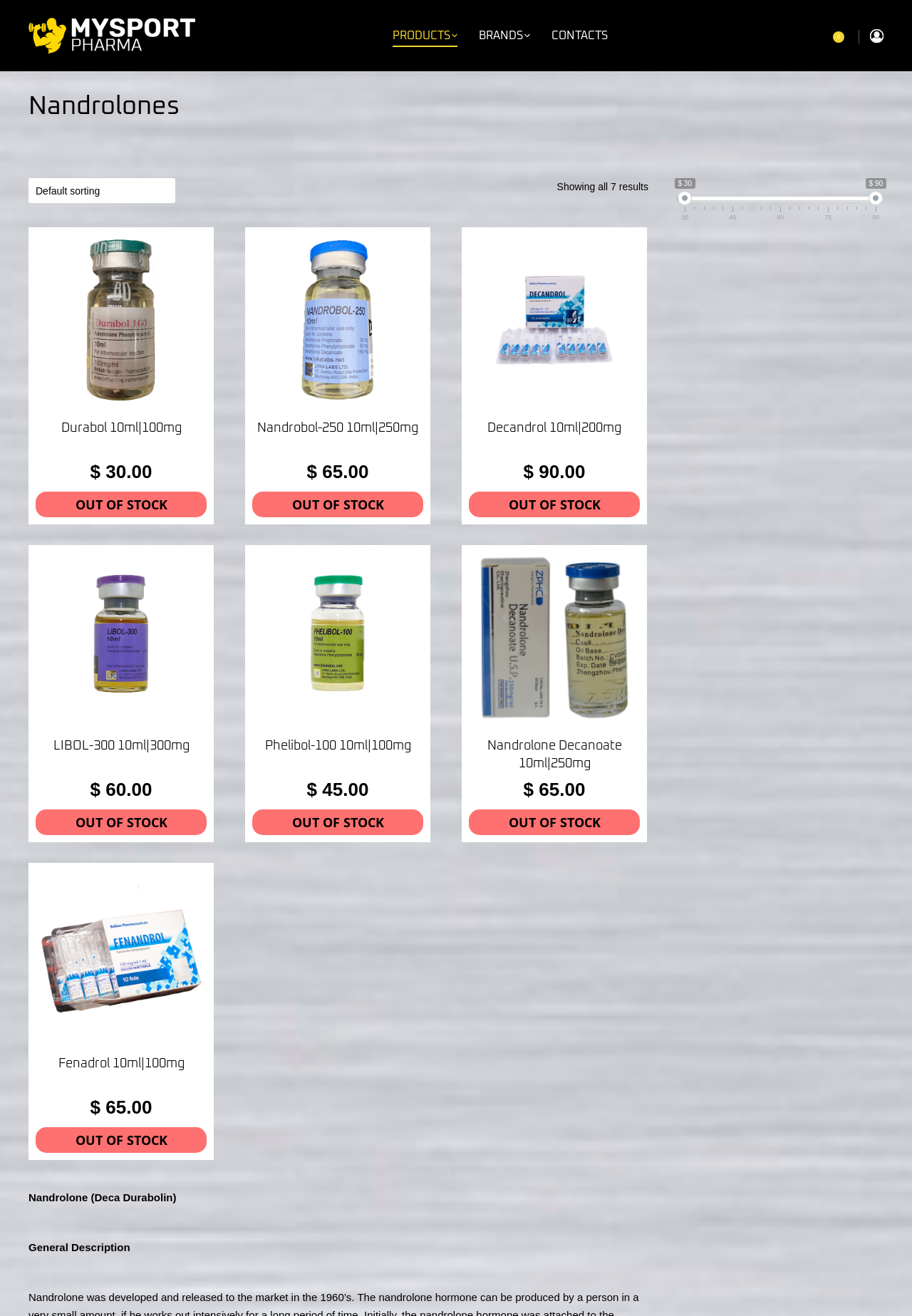What is the price of the 'Nandrobol-250 10ml|250mg' product?
Based on the visual content, answer with a single word or a brief phrase.

$65.00